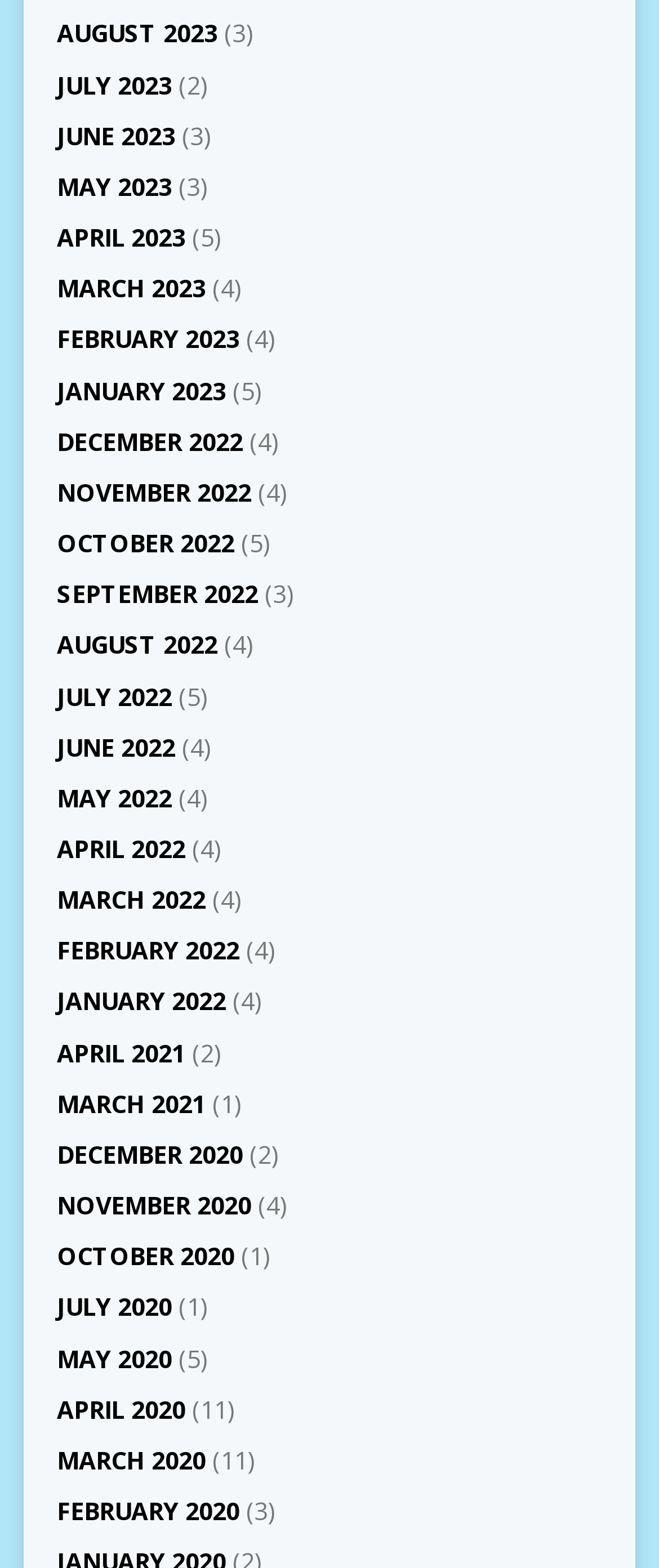Locate and provide the bounding box coordinates for the HTML element that matches this description: "July 2023".

[0.086, 0.044, 0.261, 0.064]